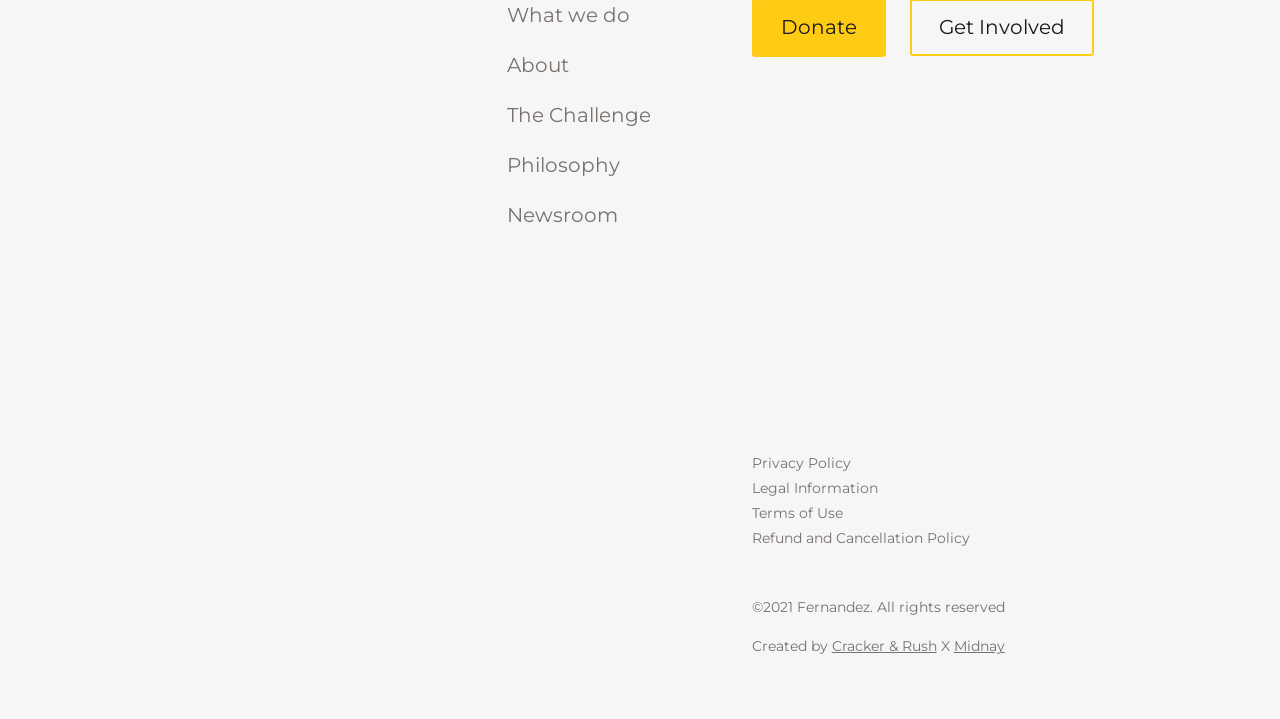Locate and provide the bounding box coordinates for the HTML element that matches this description: "Privacy Policy".

[0.587, 0.632, 0.665, 0.657]